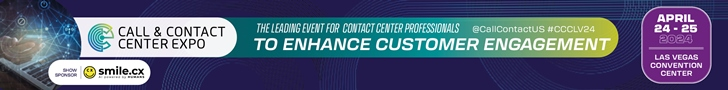Explain the image in a detailed way.

This image serves as a promotional banner for the “Call & Contact Center Expo 2024,” which emphasizes its status as the premier event tailored for contact center professionals. The banner prominently features the event name in bold, eye-catching typography, alongside the tagline “TO ENHANCE CUSTOMER ENGAGEMENT.” It provides crucial details about the event, including the dates—April 24-25, 2024—and the venue, the Las Vegas Convention Center. The design incorporates vibrant colors and modern graphics, capturing attention while conveying a sense of innovation and professionalism. Additionally, the logo of the event sponsor, smile.ex, is displayed at the bottom left, reinforcing the collaborative efforts behind this important industry gathering. Social media handles are also included to encourage engagement and updates leading up to the event.